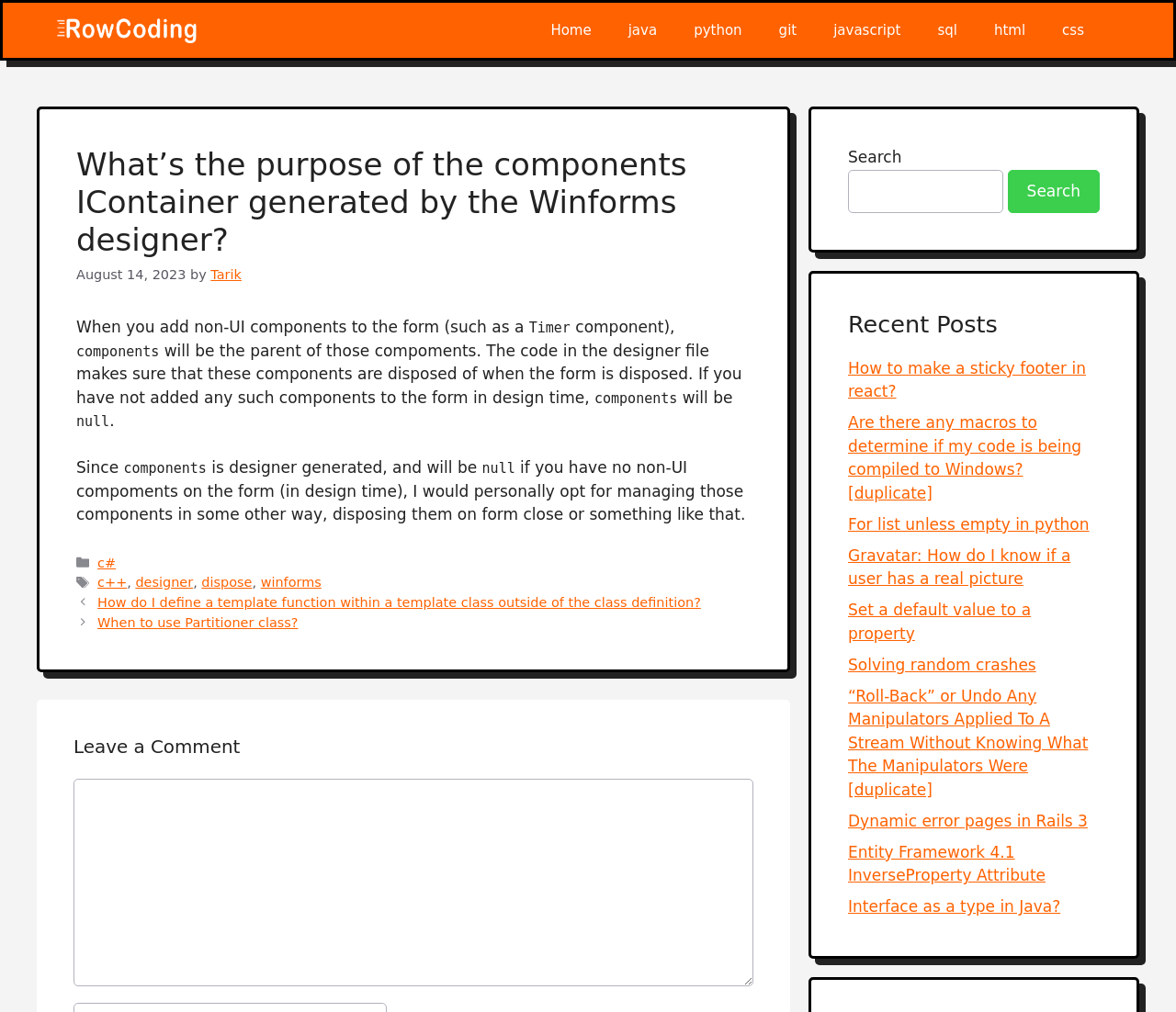Determine the bounding box coordinates for the UI element with the following description: "python". The coordinates should be four float numbers between 0 and 1, represented as [left, top, right, bottom].

[0.574, 0.007, 0.647, 0.053]